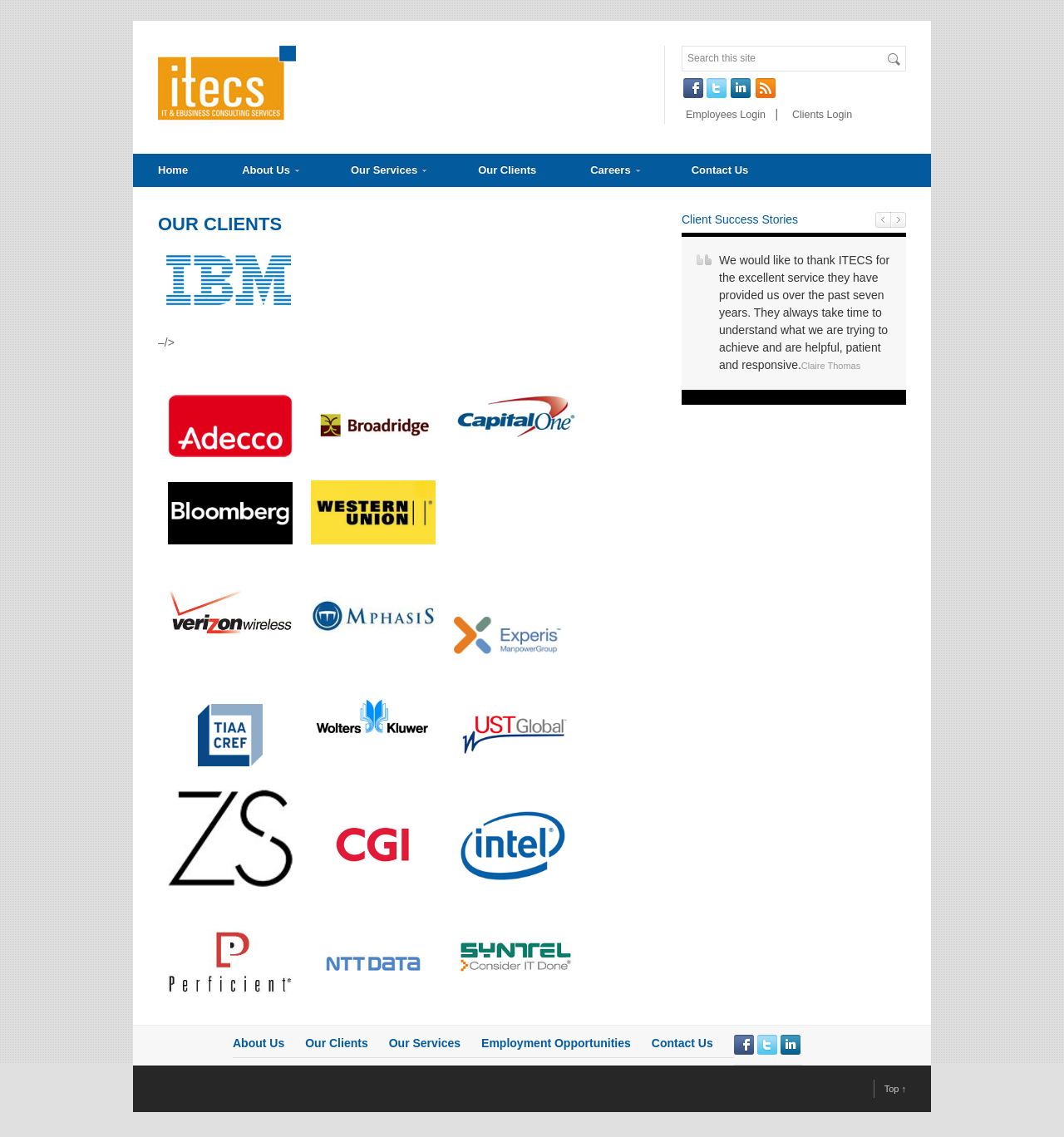Determine the bounding box coordinates of the clickable region to follow the instruction: "Go to the home page".

[0.141, 0.139, 0.184, 0.161]